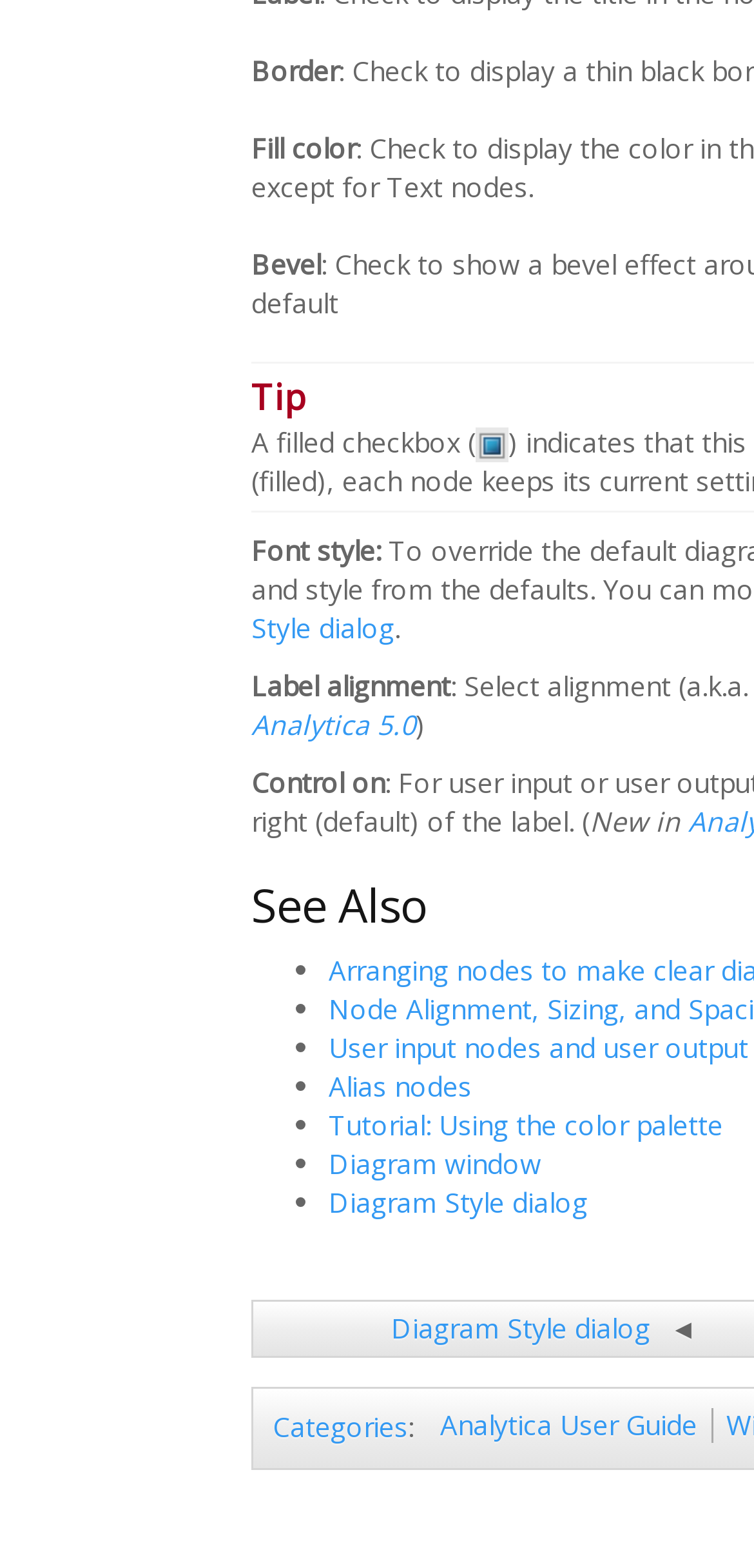Please mark the clickable region by giving the bounding box coordinates needed to complete this instruction: "Go to the Analytica User Guide".

[0.583, 0.897, 0.924, 0.921]